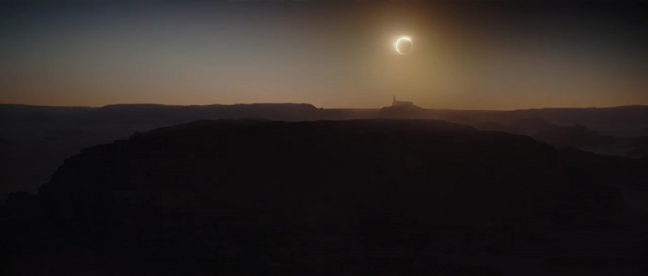What is the tone set by the imagery in the scene?
Based on the visual, give a brief answer using one word or a short phrase.

Foreboding and grandeur